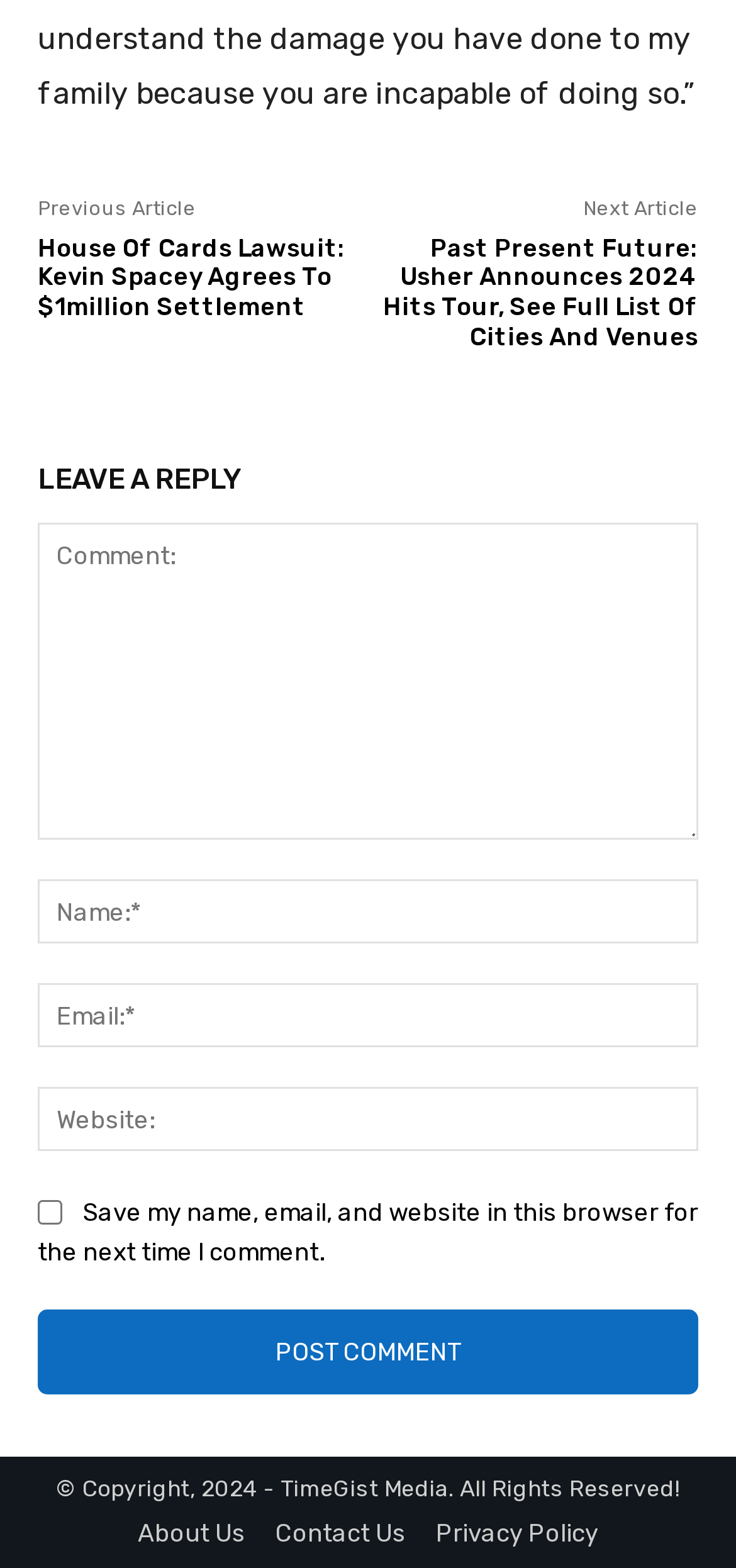Could you locate the bounding box coordinates for the section that should be clicked to accomplish this task: "Visit the 'About Us' page".

[0.187, 0.968, 0.333, 0.987]